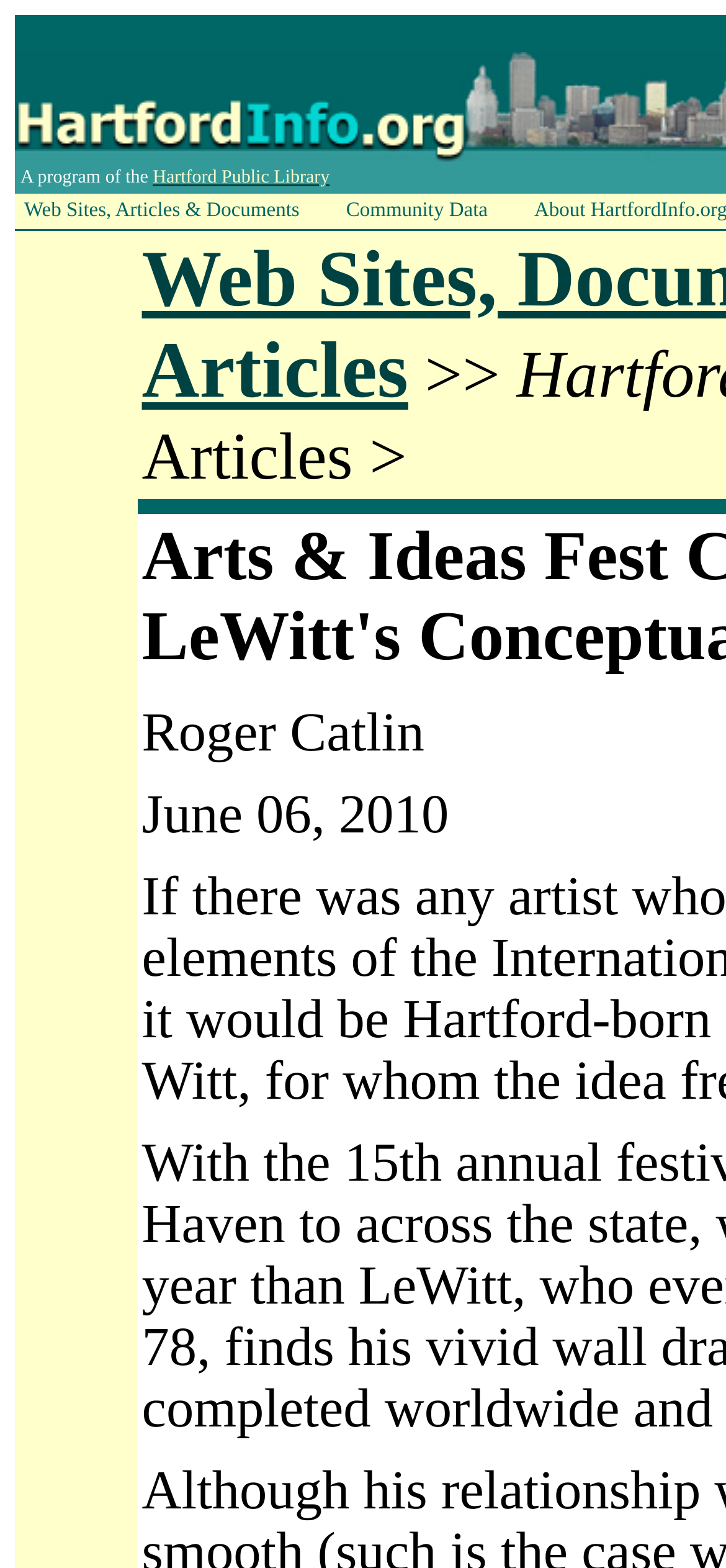How many links are present in the top section?
Please provide a comprehensive answer based on the information in the image.

The answer can be found by counting the number of link elements present in the LayoutTable element. There are three link elements: 'Hartford Public Library', 'Web Sites, Articles & Documents', and 'Community Data'.